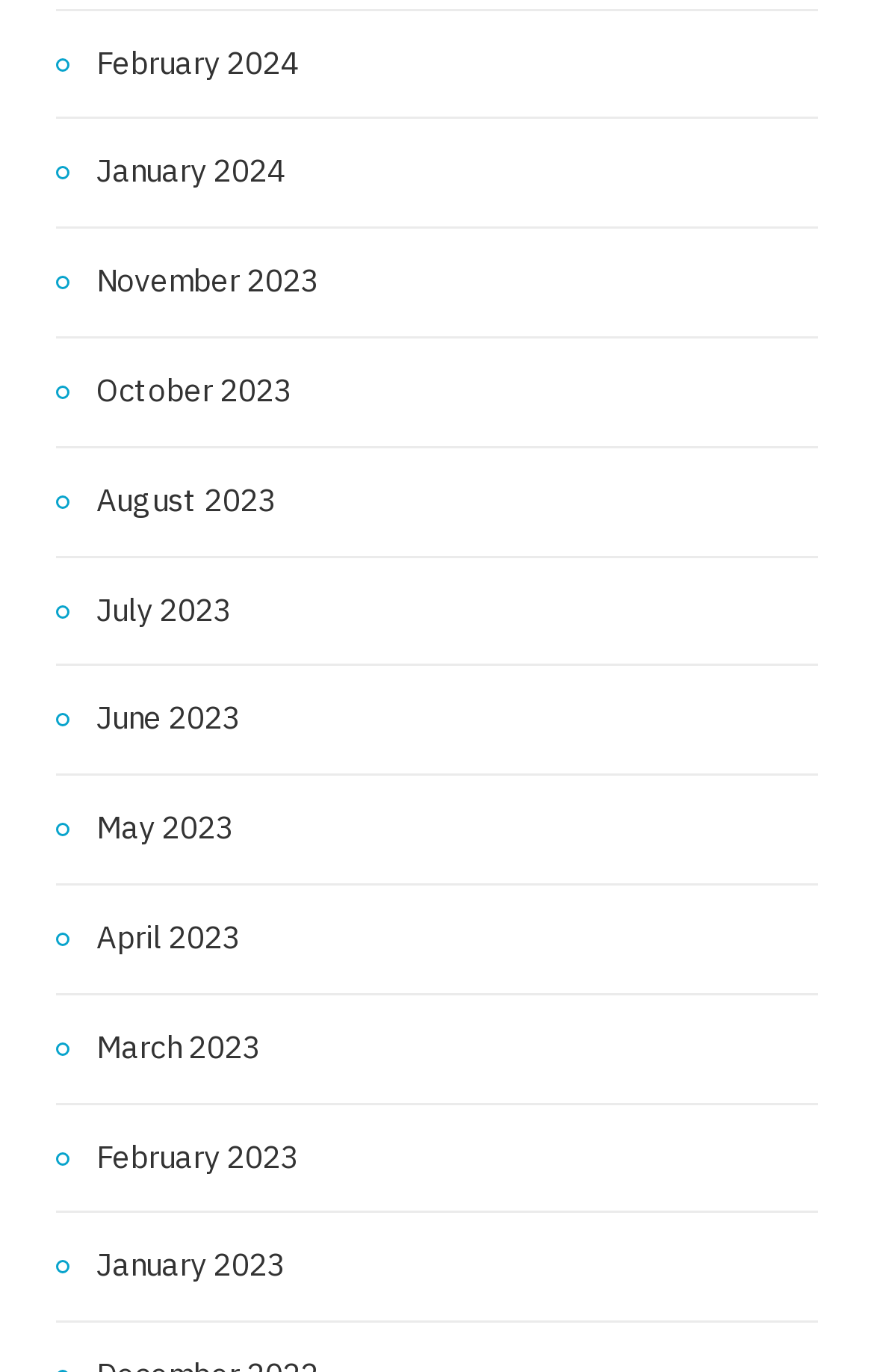Using the provided description Newsletter Subscription, find the bounding box coordinates for the UI element. Provide the coordinates in (top-left x, top-left y, bottom-right x, bottom-right y) format, ensuring all values are between 0 and 1.

None